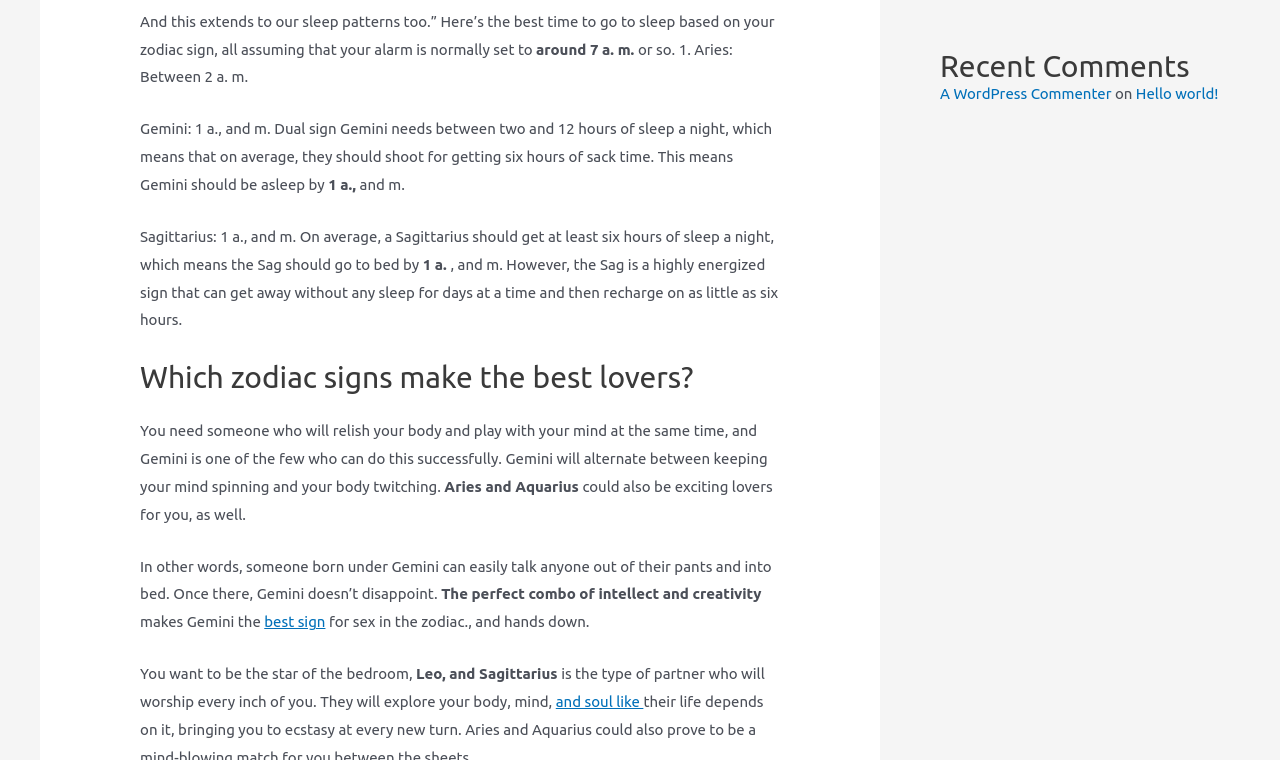Extract the bounding box coordinates for the HTML element that matches this description: "Hello world!". The coordinates should be four float numbers between 0 and 1, i.e., [left, top, right, bottom].

[0.887, 0.112, 0.952, 0.134]